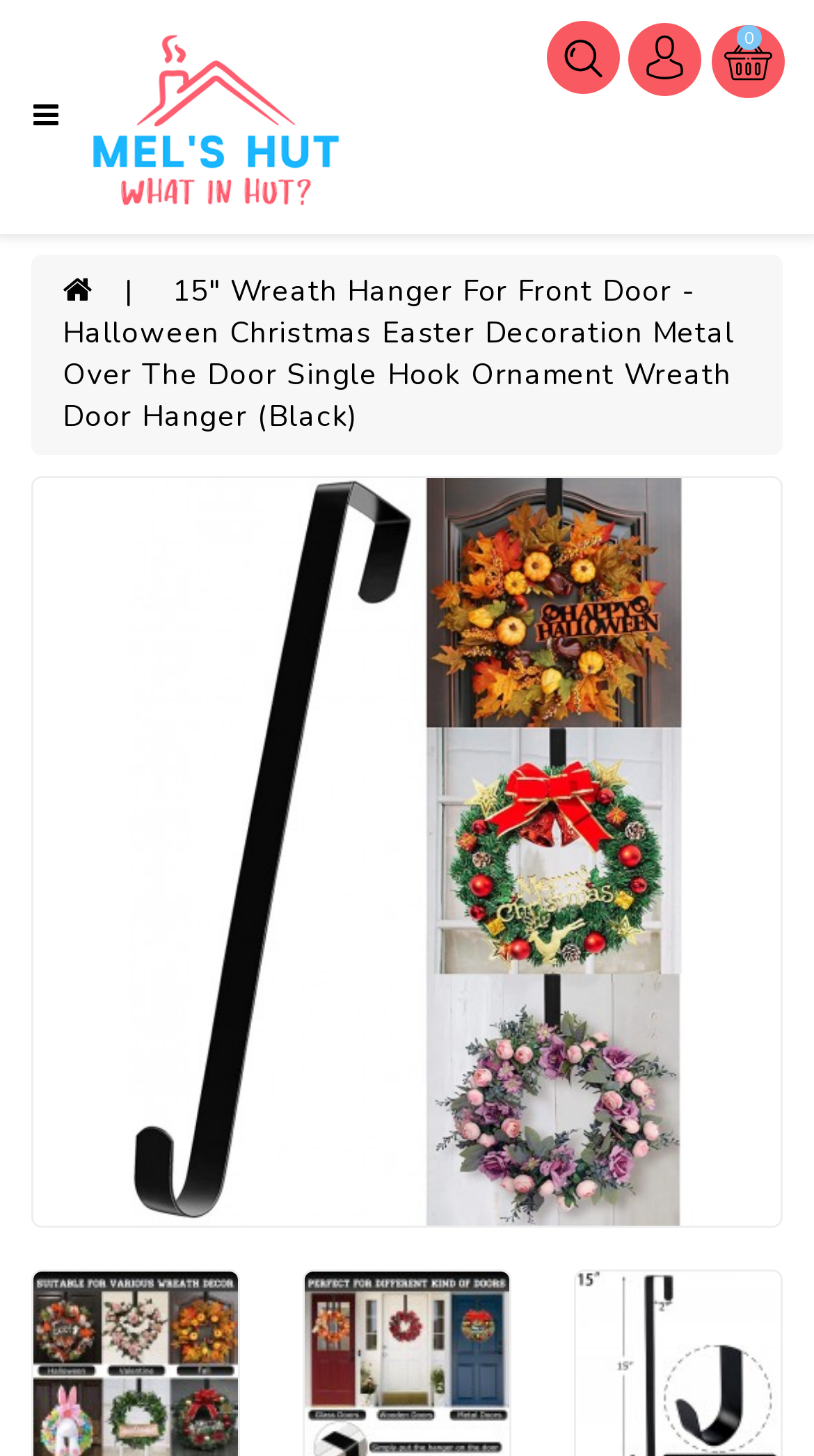What is the name of the website?
Please use the image to provide an in-depth answer to the question.

I determined the name of the website by looking at the top-left corner of the webpage, where I found a link with the text 'Mel's Hut' and an accompanying image with the same text.